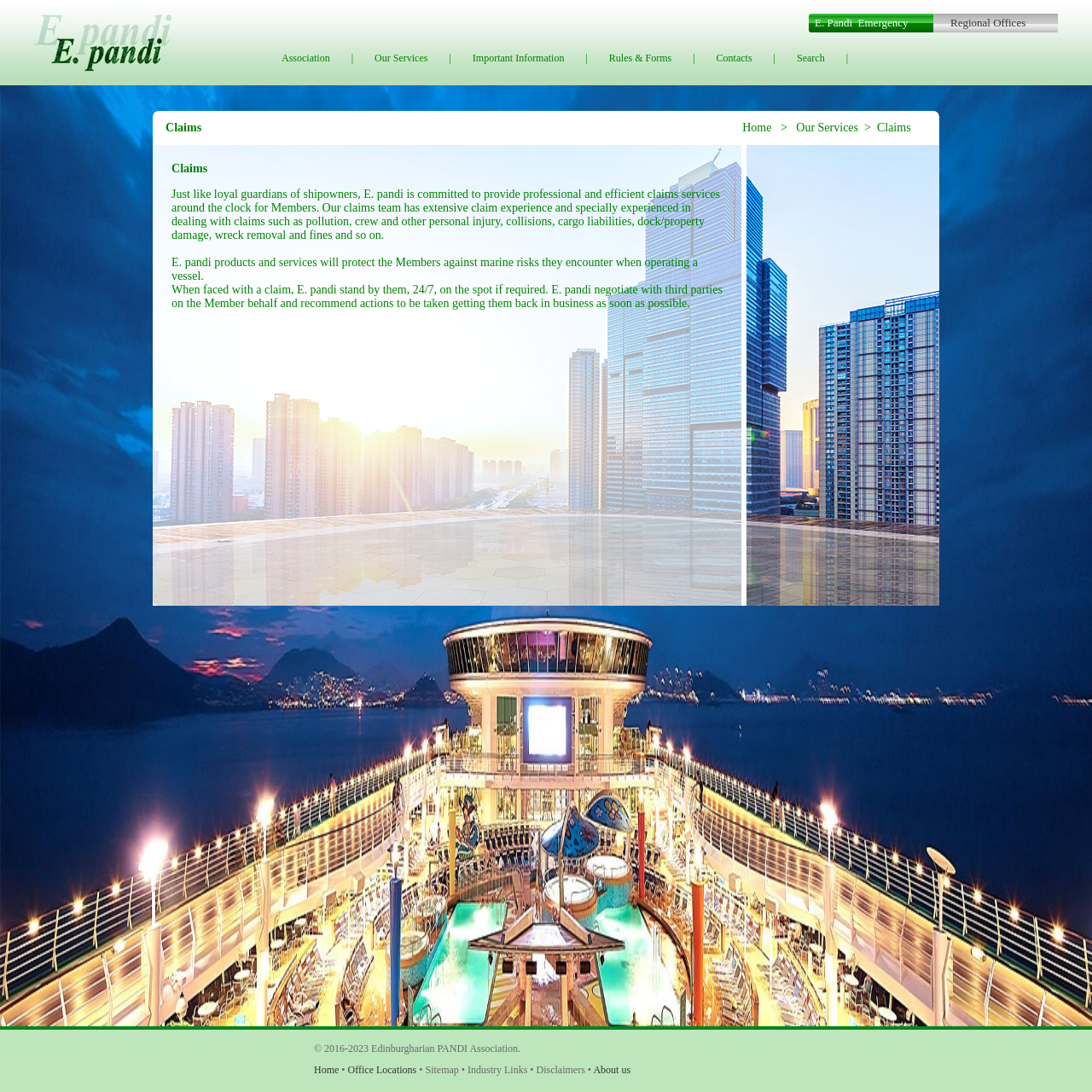How does E. pandi handle claims?
Look at the image and respond with a single word or a short phrase.

24/7 support